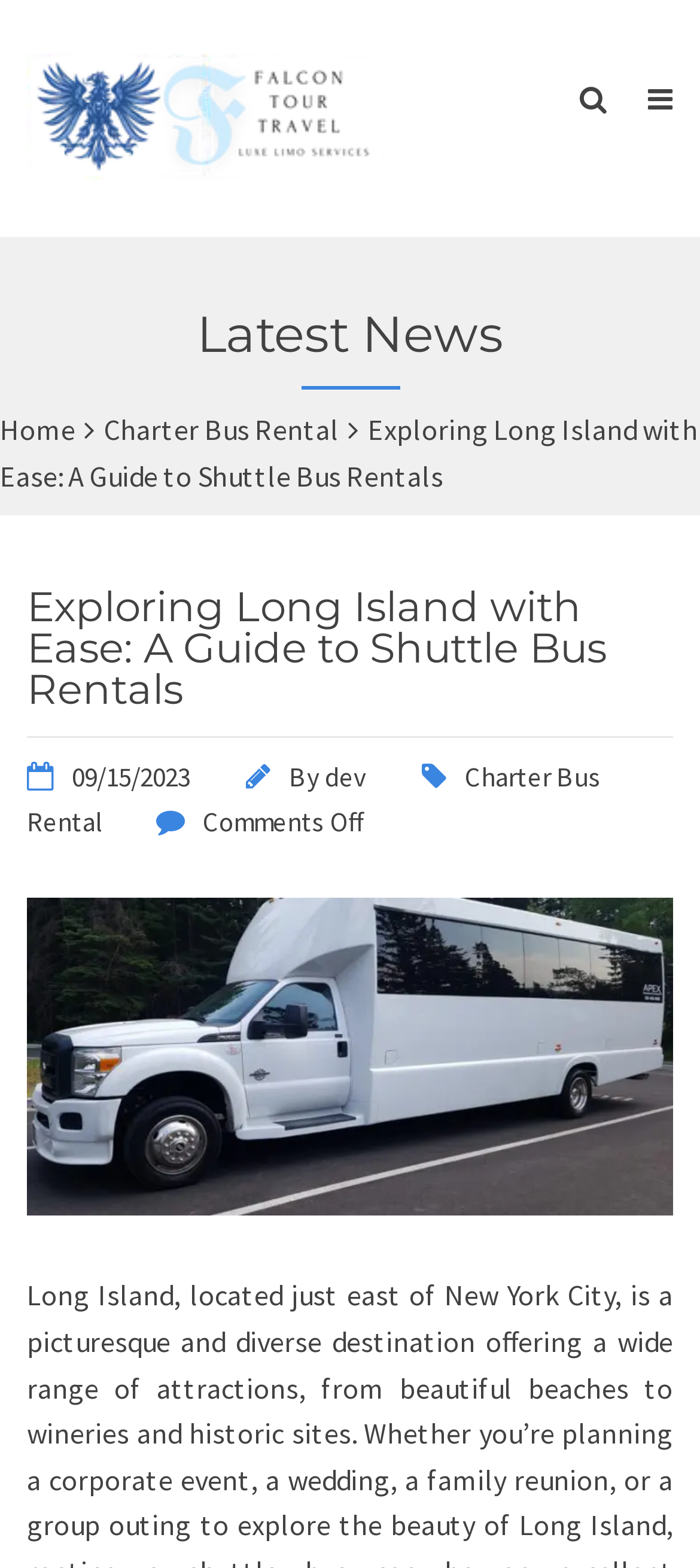Refer to the image and offer a detailed explanation in response to the question: What is the date of the latest news?

I found the date of the latest news by looking at the text below the 'Latest News' heading, and I saw the date '09/15/2023'.